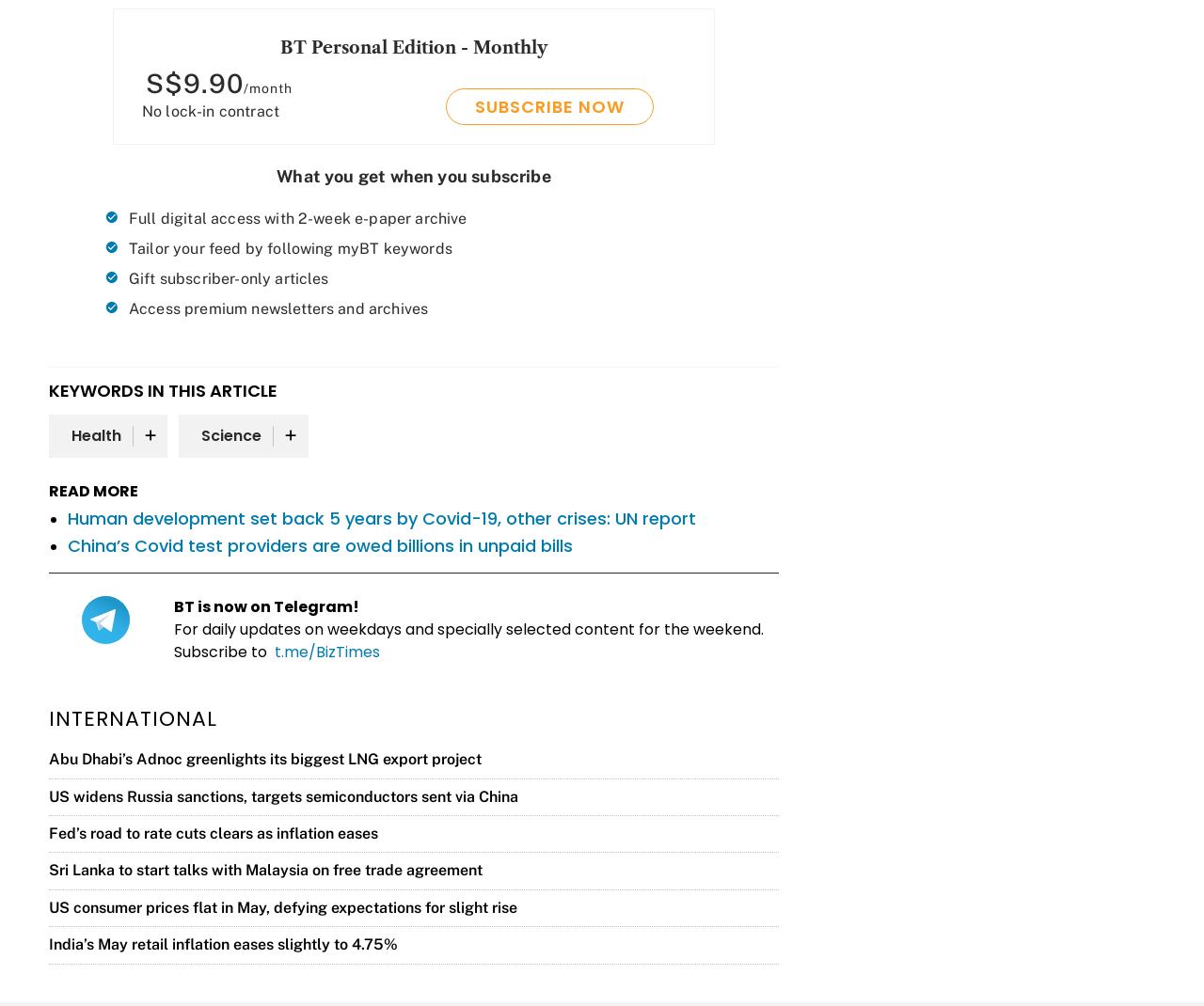Determine the bounding box coordinates of the element's region needed to click to follow the instruction: "Read more about Abu Dhabi’s Adnoc greenlights its biggest LNG export project". Provide these coordinates as four float numbers between 0 and 1, formatted as [left, top, right, bottom].

[0.041, 0.746, 0.4, 0.764]